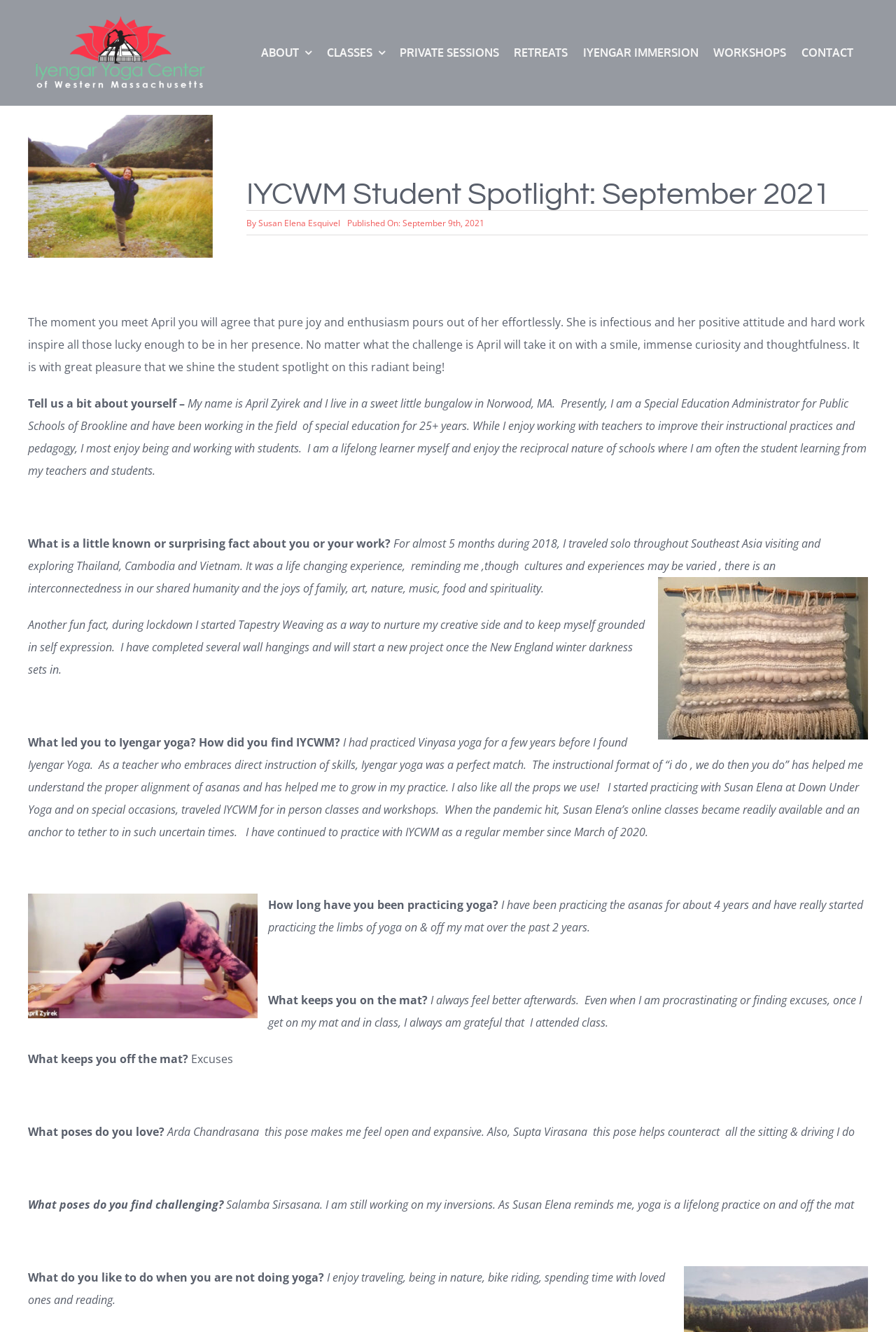Locate the bounding box coordinates of the element to click to perform the following action: 'Click the 'ABOUT' link'. The coordinates should be given as four float values between 0 and 1, in the form of [left, top, right, bottom].

[0.292, 0.023, 0.348, 0.056]